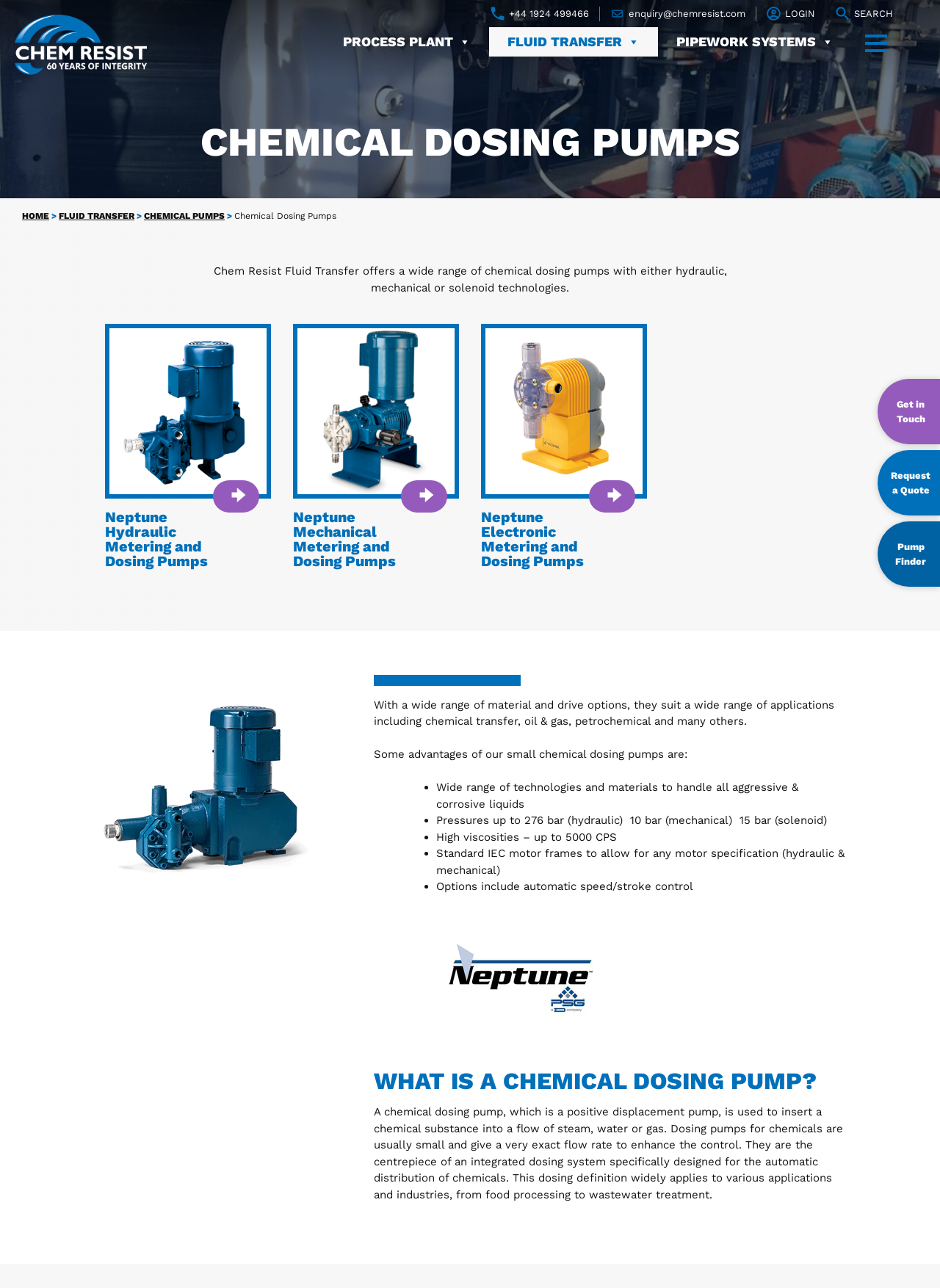What is the purpose of a chemical dosing pump?
Provide a comprehensive and detailed answer to the question.

According to the webpage, a chemical dosing pump is used to insert a chemical substance into a flow of steam, water, or gas, as explained in the heading 'WHAT IS A CHEMICAL DOSING PUMP?' and the subsequent StaticText elements.